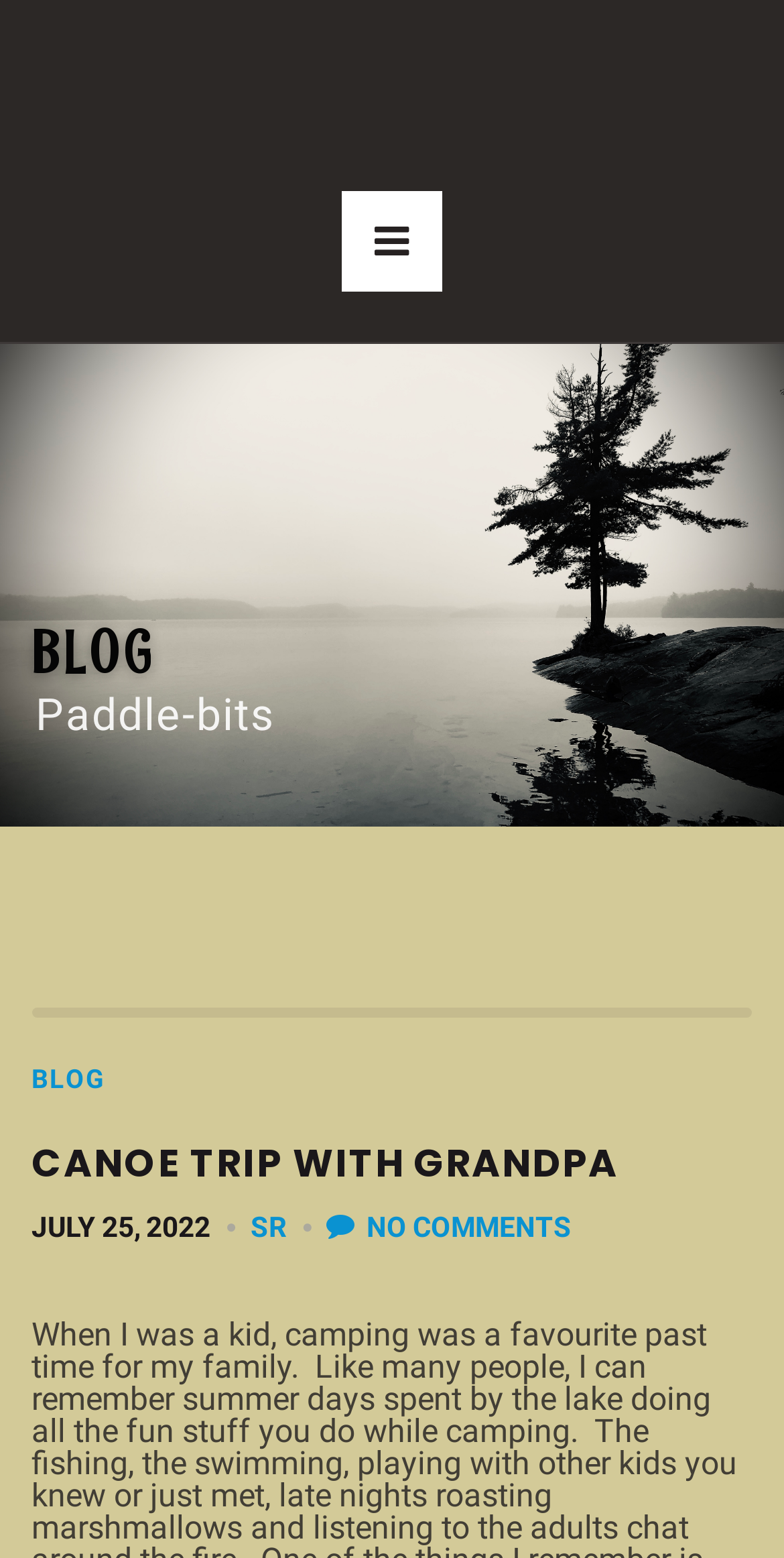Provide the bounding box for the UI element matching this description: "July 25, 2022".

[0.04, 0.777, 0.268, 0.797]